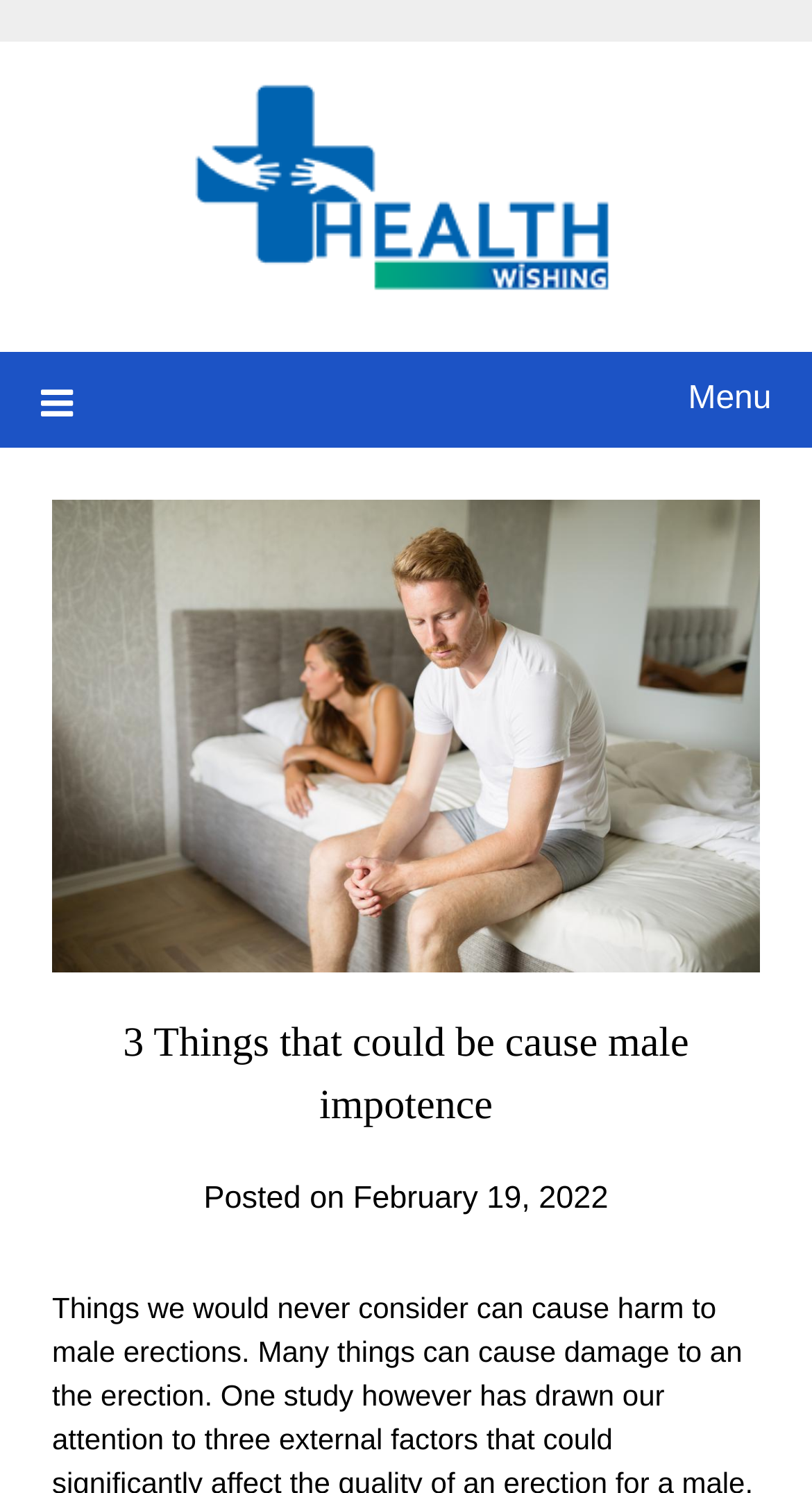Calculate the bounding box coordinates for the UI element based on the following description: "Nesta". Ensure the coordinates are four float numbers between 0 and 1, i.e., [left, top, right, bottom].

None